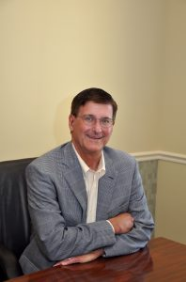What is the color of the wall behind Village Manager Steve Sarkozy?
Answer the question in a detailed and comprehensive manner.

The caption describes the backdrop of the image as a softly colored wall, which implies a calming and professional environment, suitable for an office setting.